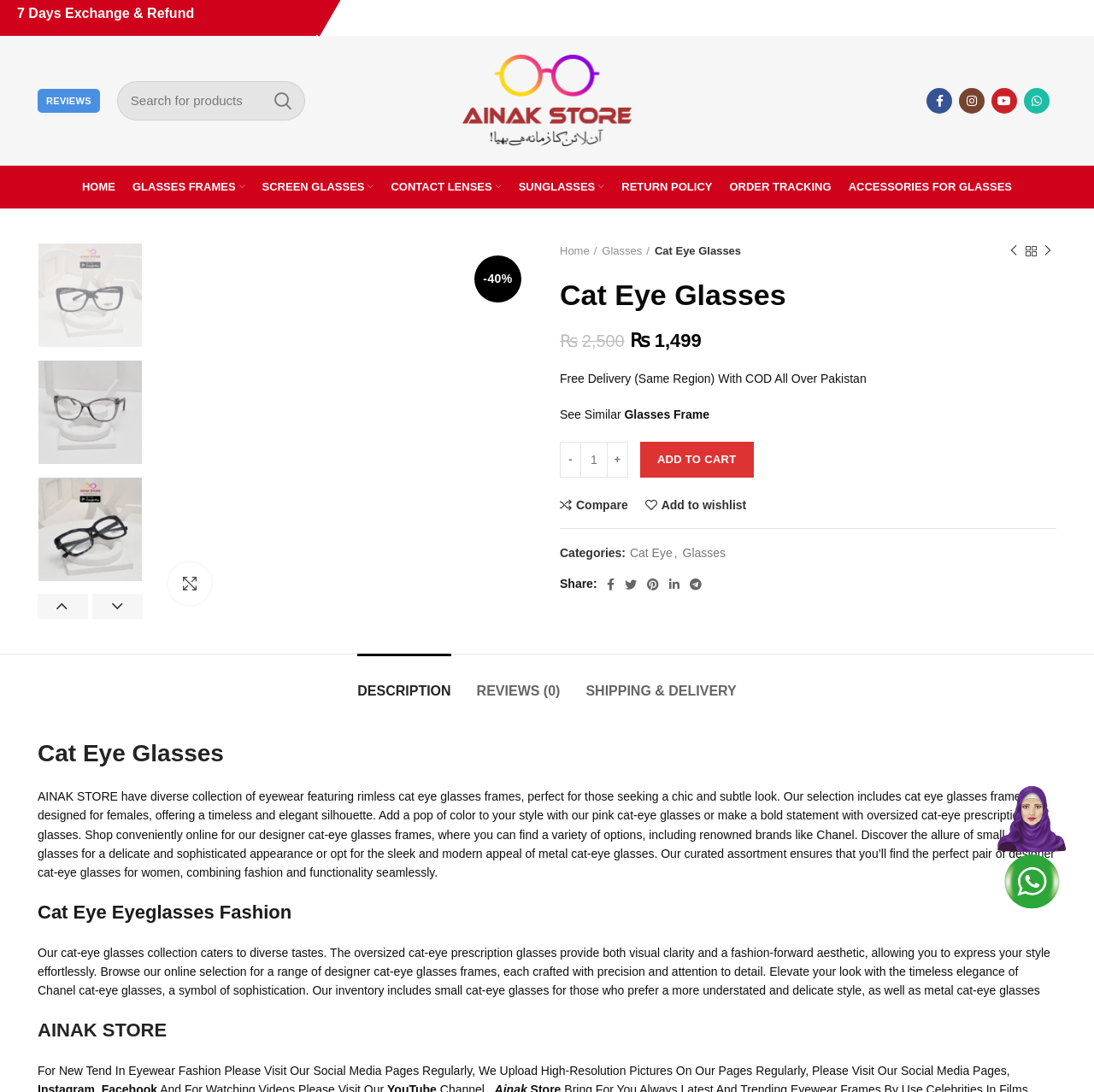What is the title or heading displayed on the webpage?

Cat Eye Glasses